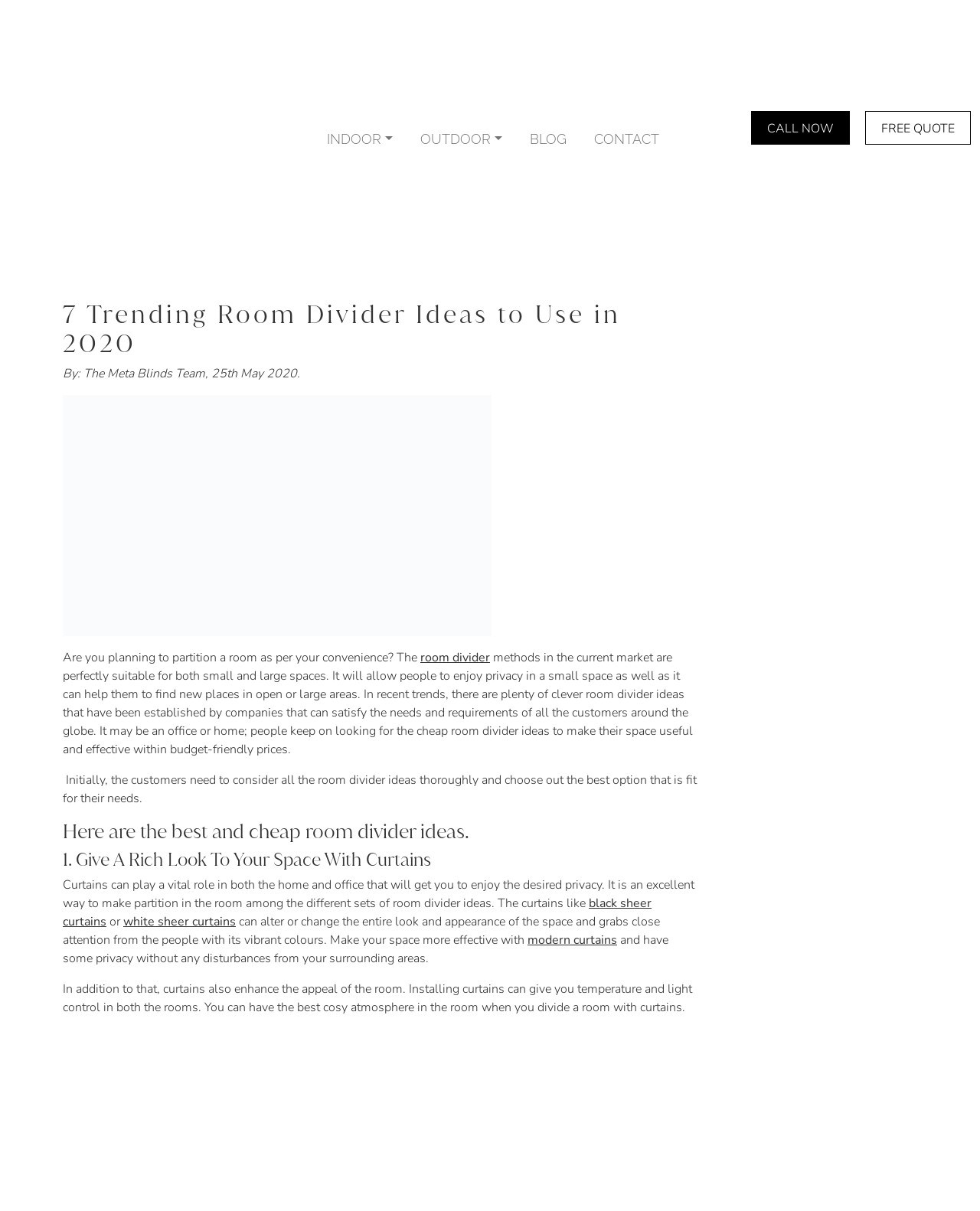Find the bounding box coordinates for the area you need to click to carry out the instruction: "Learn about room divider ideas". The coordinates should be four float numbers between 0 and 1, indicated as [left, top, right, bottom].

[0.064, 0.536, 0.707, 0.626]